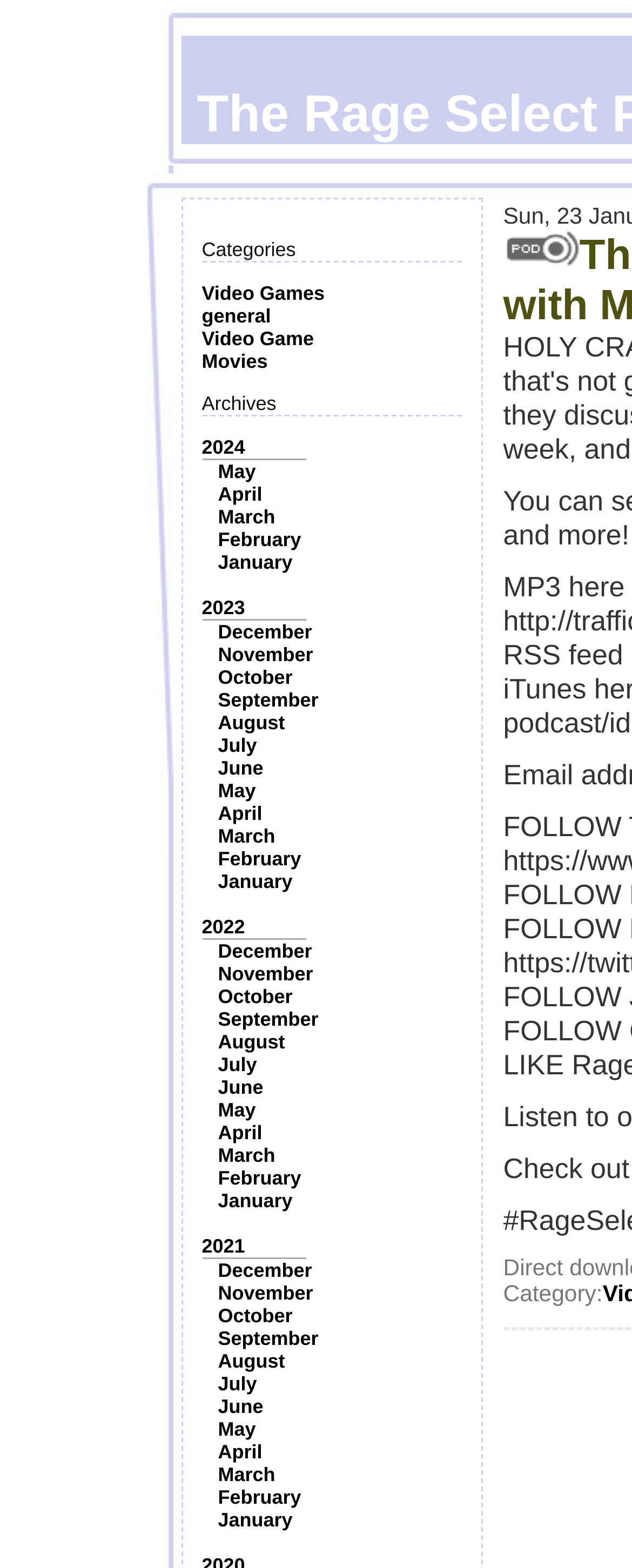What is the latest month available in the archives?
Use the image to answer the question with a single word or phrase.

May